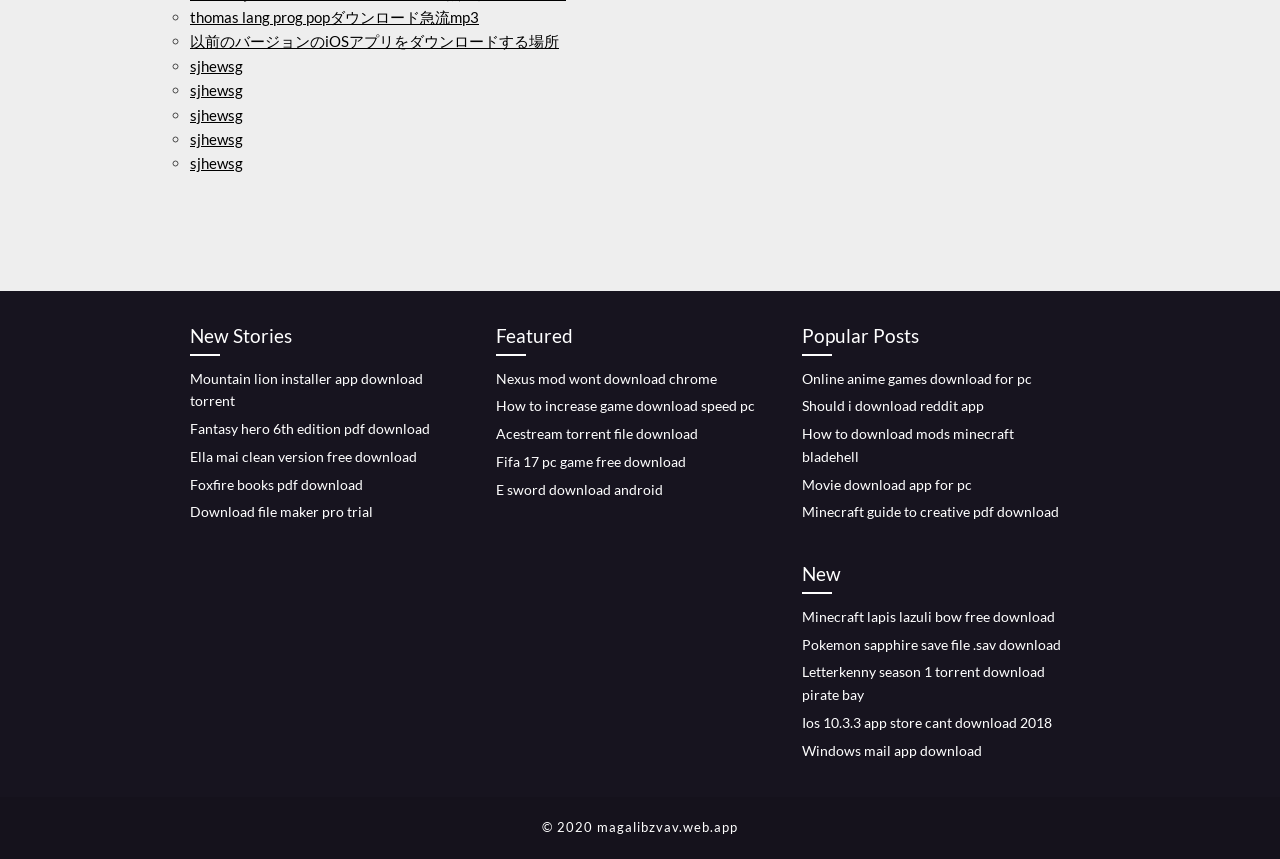Can you pinpoint the bounding box coordinates for the clickable element required for this instruction: "view New Stories"? The coordinates should be four float numbers between 0 and 1, i.e., [left, top, right, bottom].

[0.148, 0.373, 0.359, 0.414]